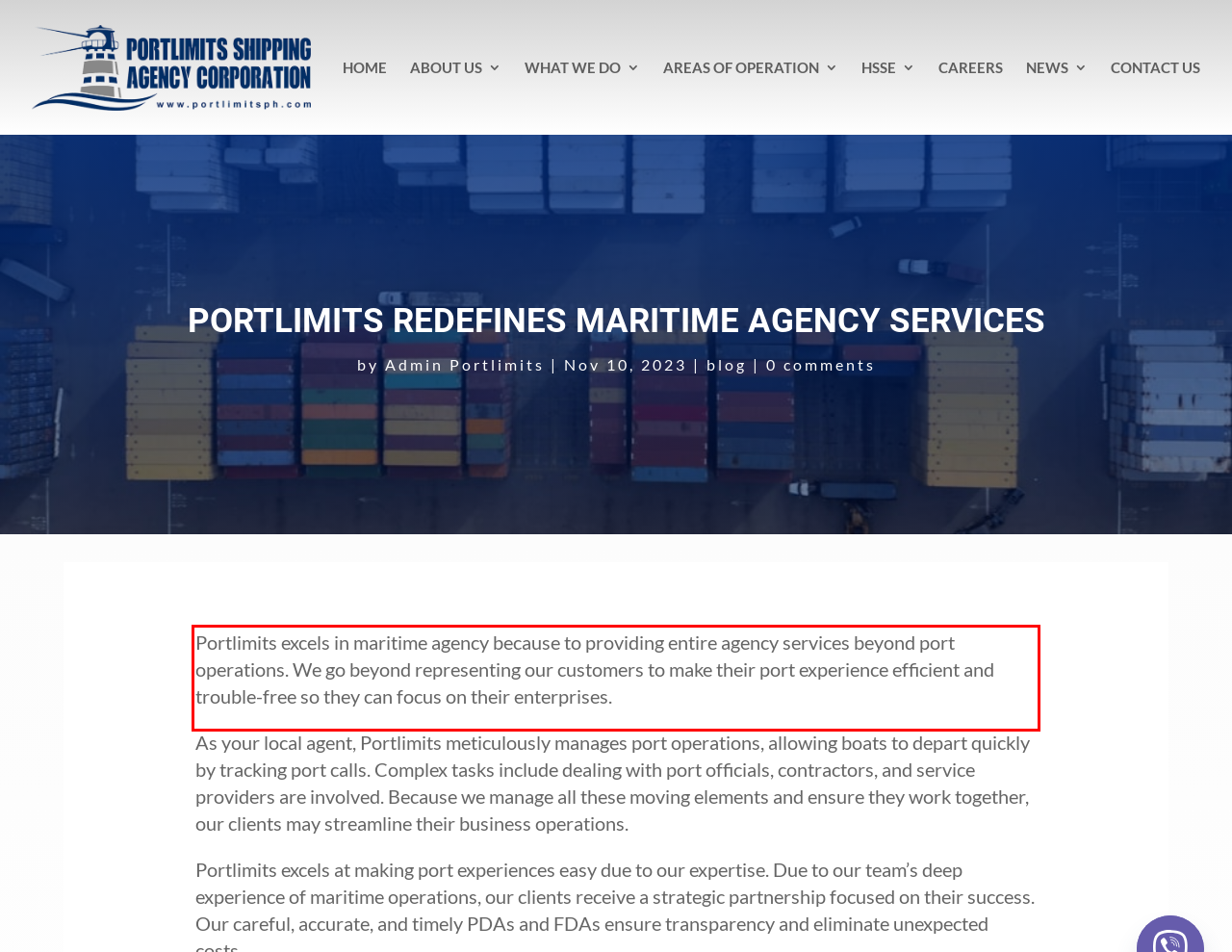Using the provided webpage screenshot, recognize the text content in the area marked by the red bounding box.

Portlimits excels in maritime agency because to providing entire agency services beyond port operations. We go beyond representing our customers to make their port experience efficient and trouble-free so they can focus on their enterprises.